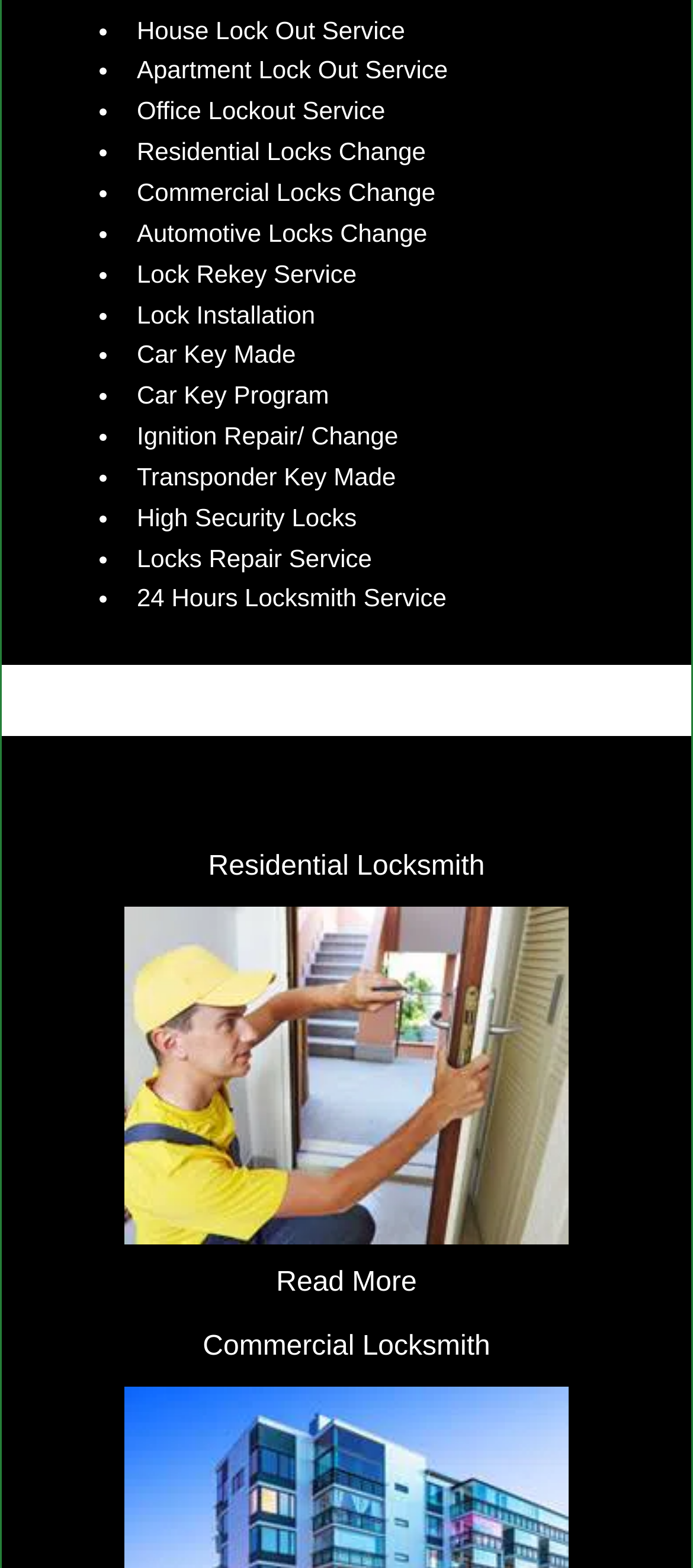Using the element description provided, determine the bounding box coordinates in the format (top-left x, top-left y, bottom-right x, bottom-right y). Ensure that all values are floating point numbers between 0 and 1. Element description: Emergency

[0.181, 0.731, 0.388, 0.749]